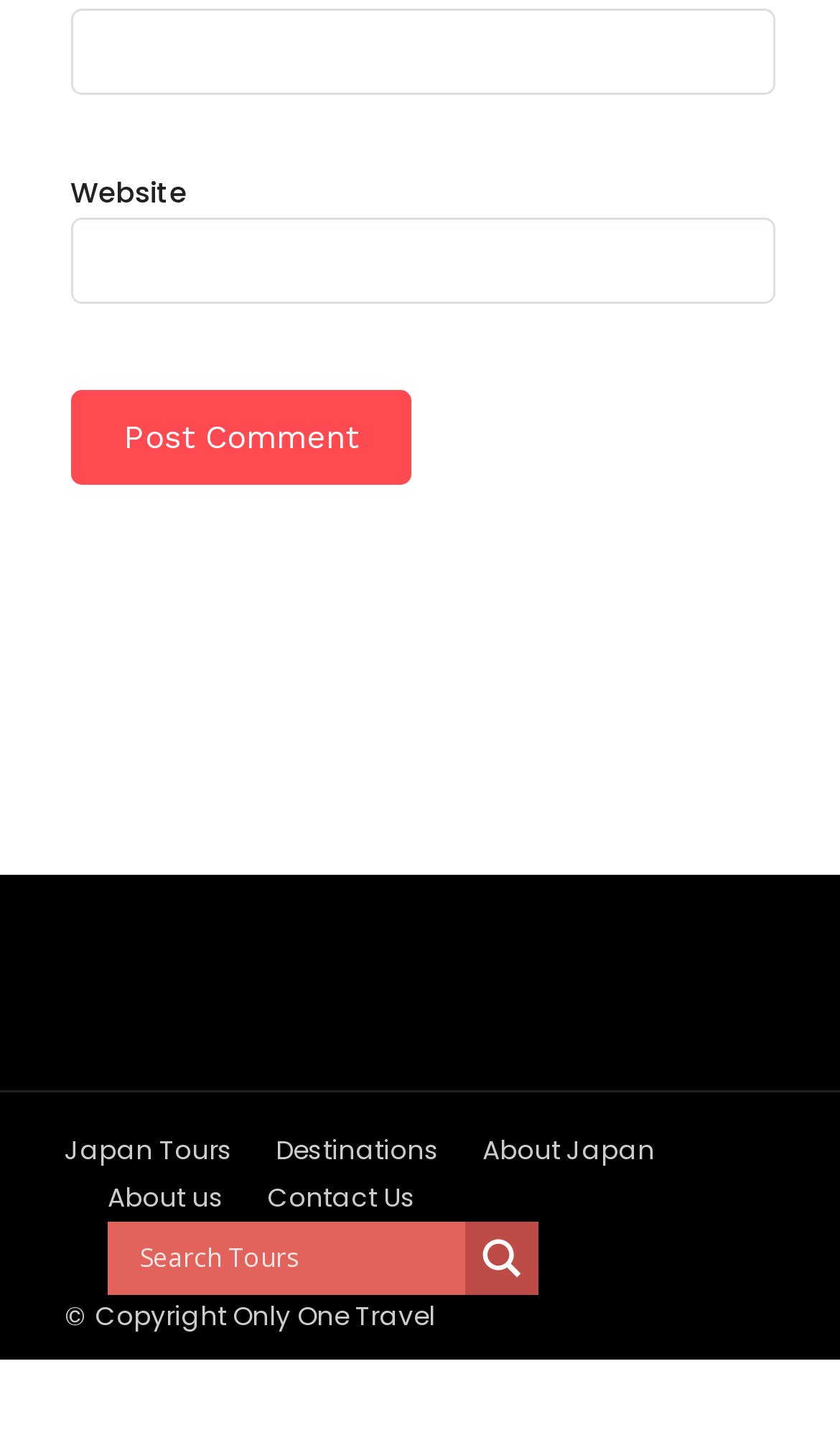Provide a single word or phrase to answer the given question: 
How many textboxes are there on the webpage?

3